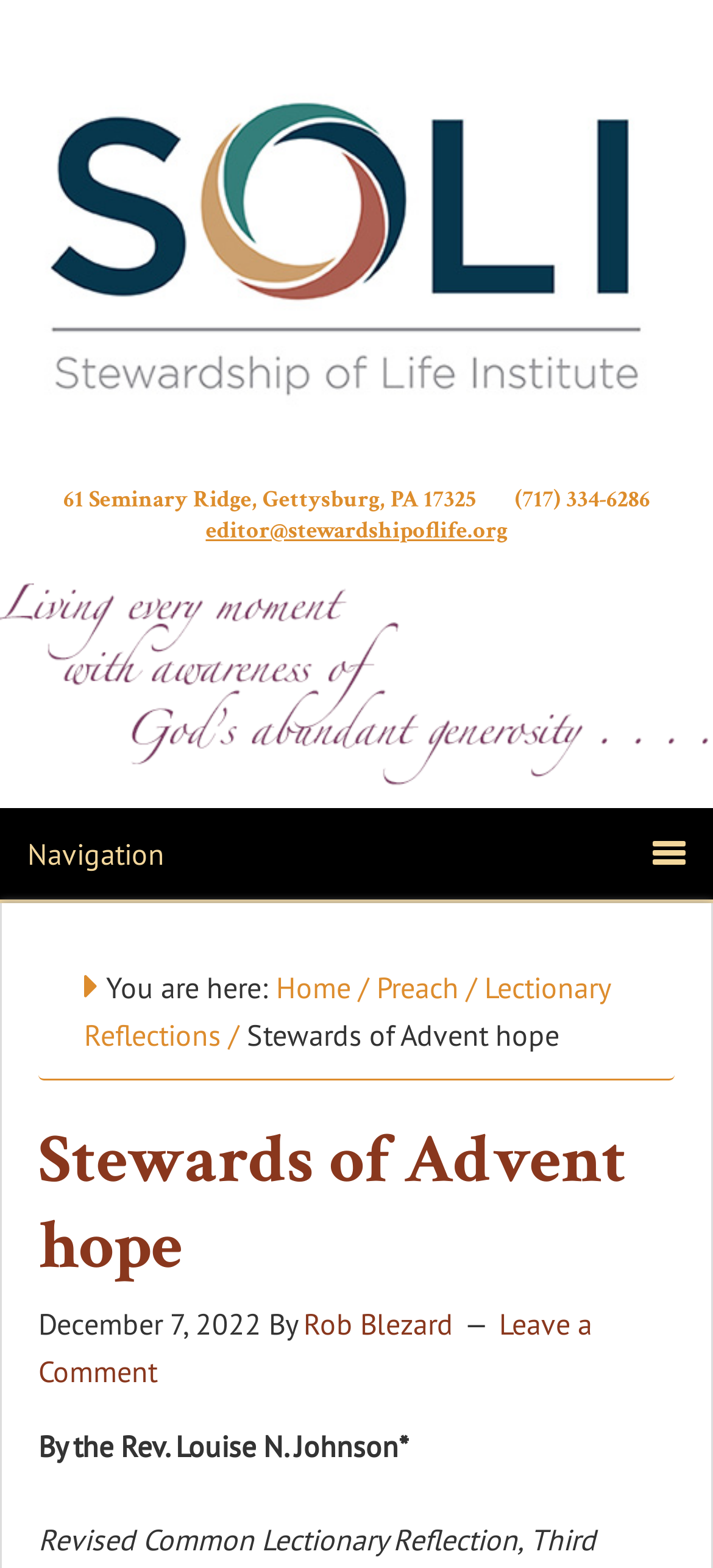Please provide a detailed answer to the question below by examining the image:
What is the current date according to the webpage?

I found the current date by looking at the time element with the bounding box coordinates [0.054, 0.832, 0.367, 0.856] which contains the date information.